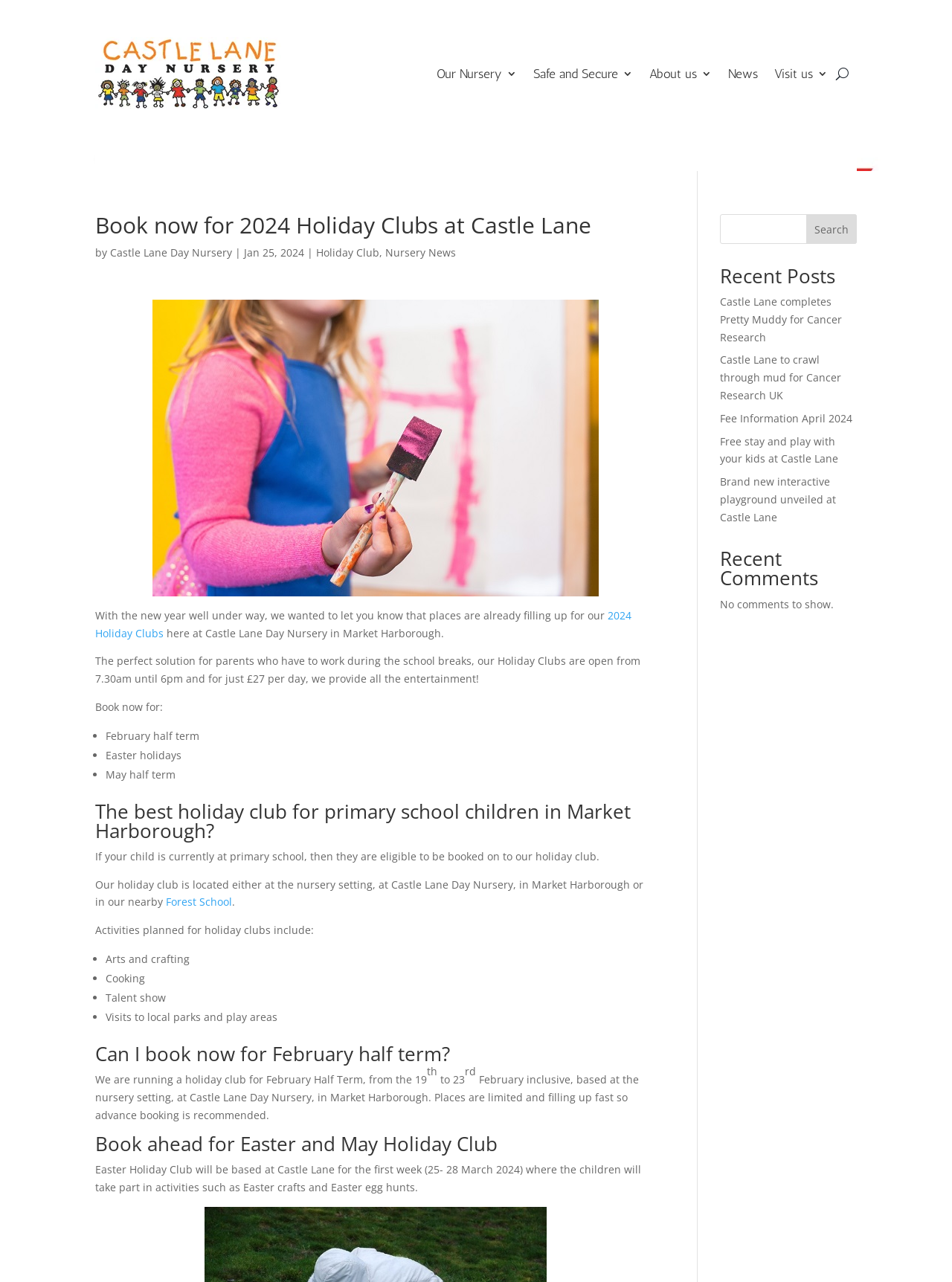Highlight the bounding box coordinates of the element that should be clicked to carry out the following instruction: "Search for something". The coordinates must be given as four float numbers ranging from 0 to 1, i.e., [left, top, right, bottom].

[0.756, 0.167, 0.9, 0.19]